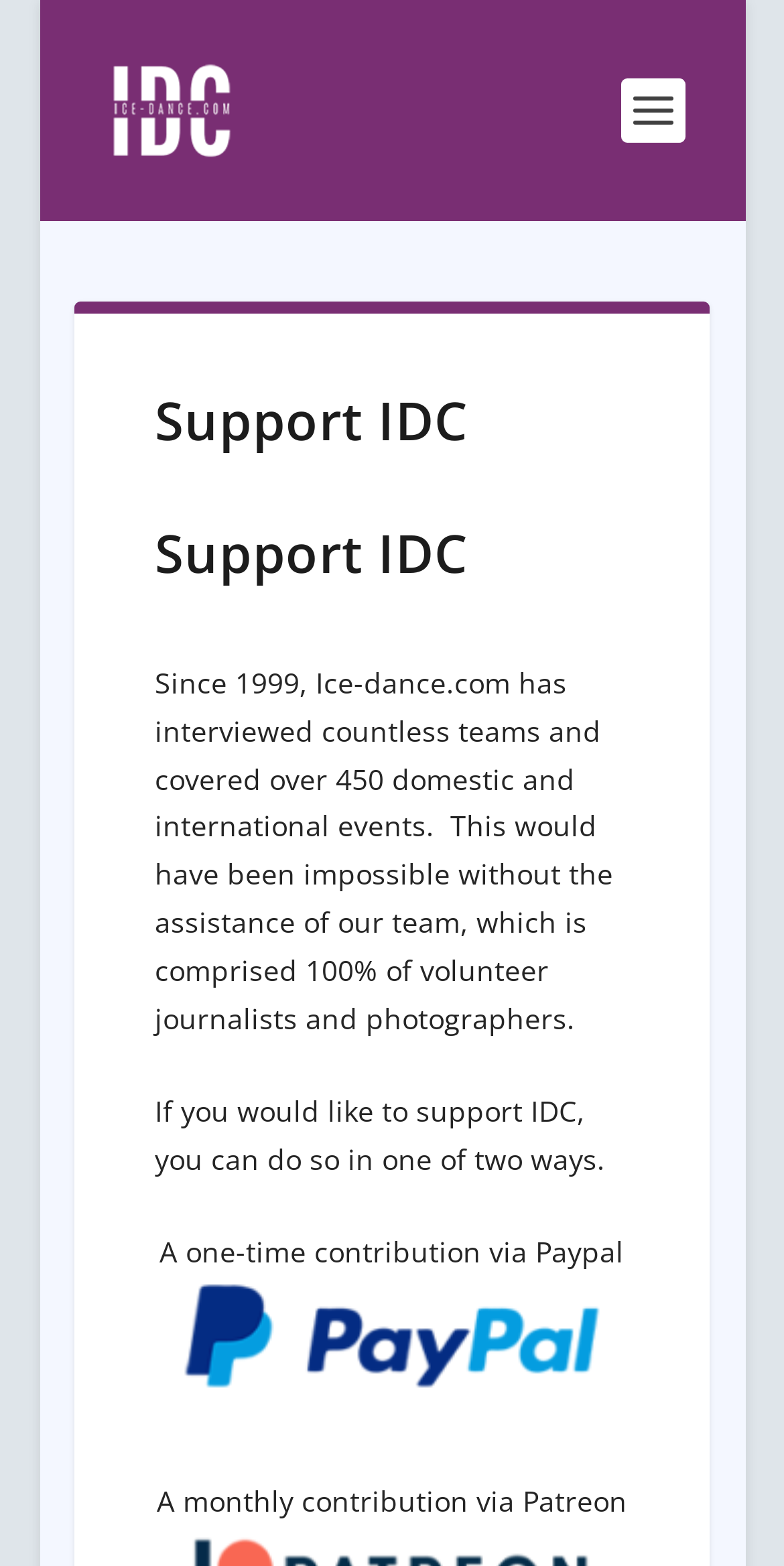Ascertain the bounding box coordinates for the UI element detailed here: "alt="Ice-dance.com"". The coordinates should be provided as [left, top, right, bottom] with each value being a float between 0 and 1.

[0.127, 0.039, 0.305, 0.103]